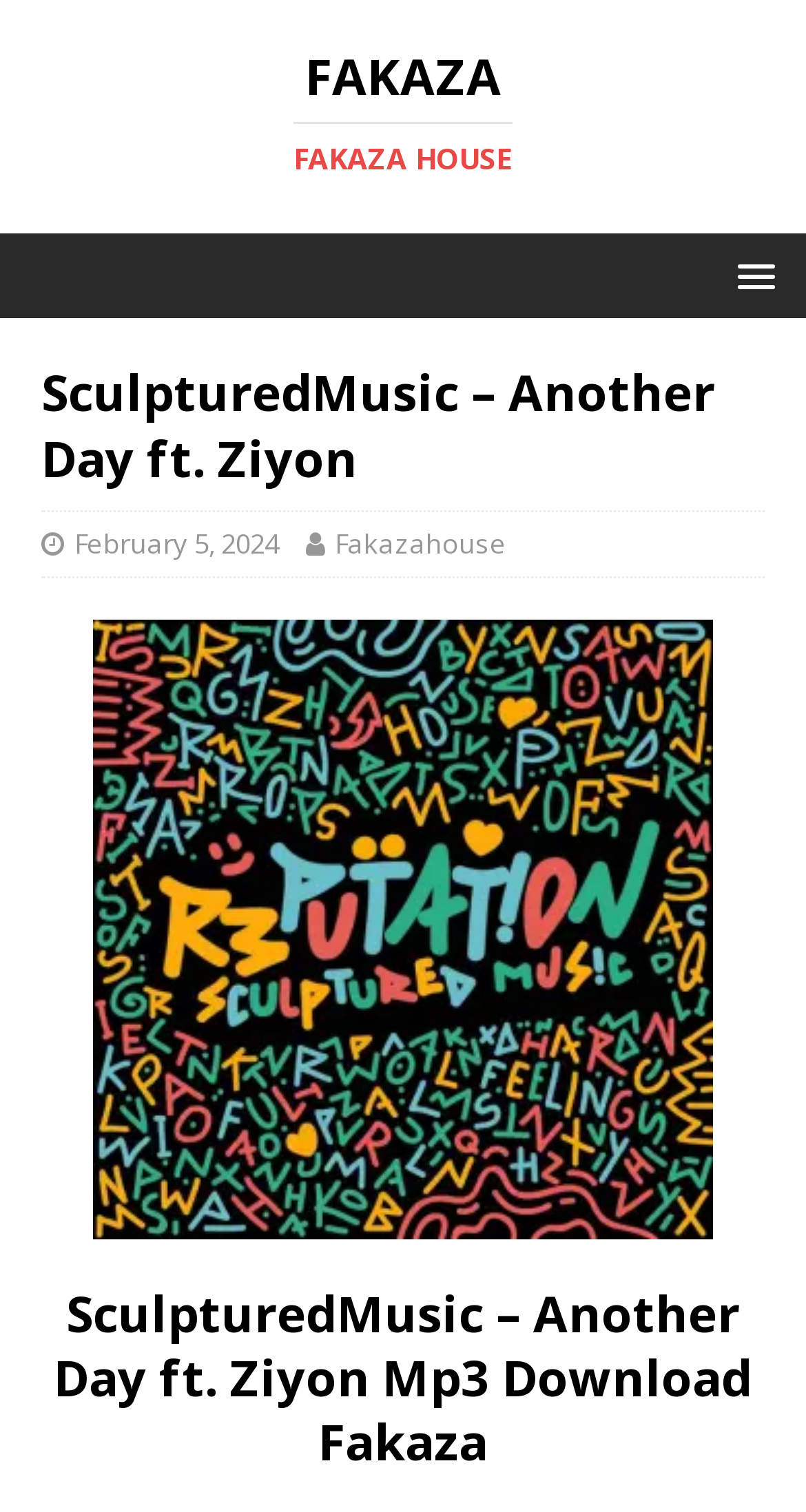Given the element description, predict the bounding box coordinates in the format (top-left x, top-left y, bottom-right x, bottom-right y). Make sure all values are between 0 and 1. Here is the element description: Fleet

None